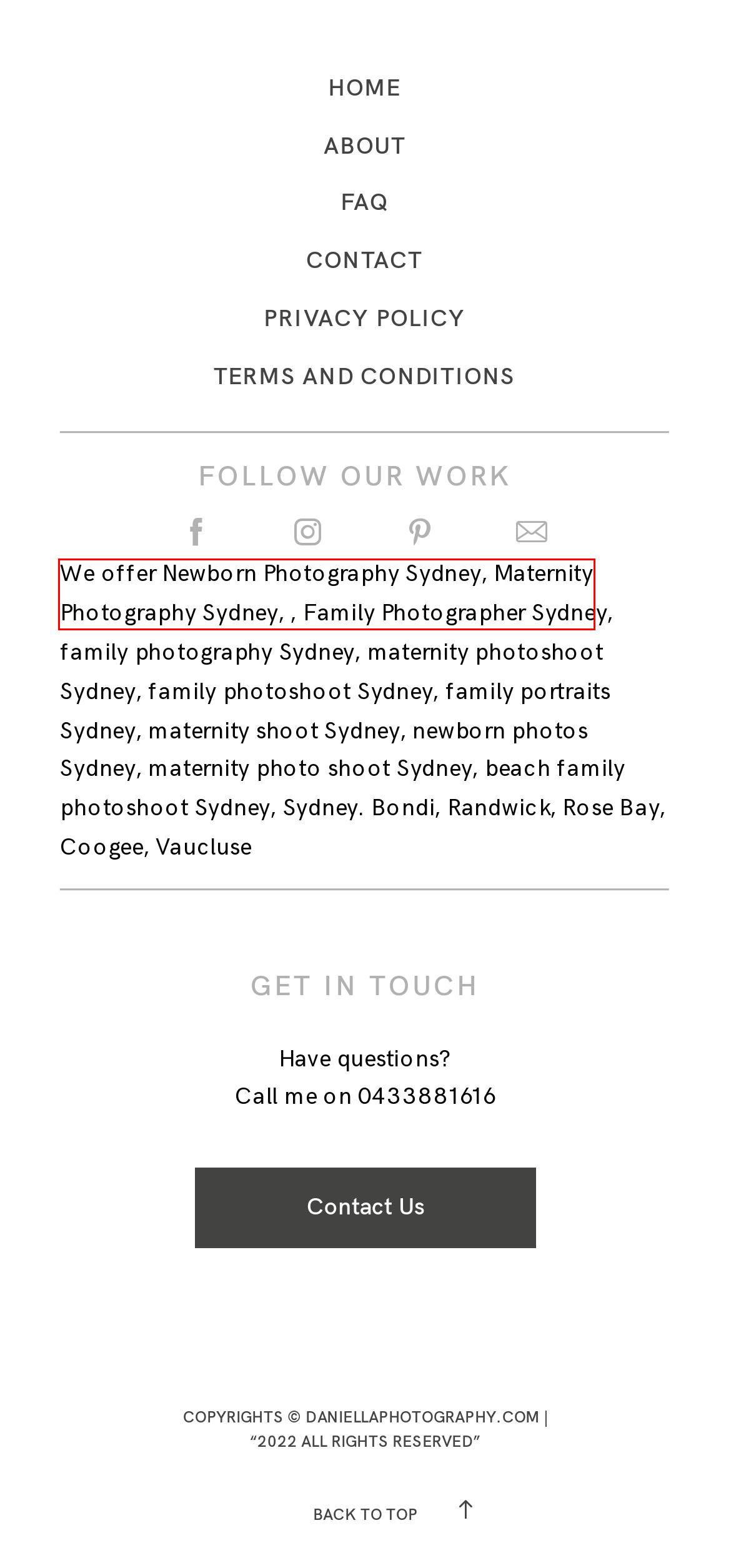Analyze the webpage screenshot with a red bounding box highlighting a UI element. Select the description that best matches the new webpage after clicking the highlighted element. Here are the options:
A. Family Photoshoot Sydney, Outdoor & Beach | Daniella Photography
B. Terms and Conditions - Daniella Photography
C. Newborn Photography Sydney| Newborn photoshoot Sydney
D. Privacy Policy - Daniella Photography
E. The Experience - Booking Photoshoot with Daniella Photography
F. Maternity Photography, Outdoor Pregnancy Photoshoot Sydney | Daniella Photography
G. Blogs | Daniella Photography
H. About Family Photography - Daniella Stein Photography

F